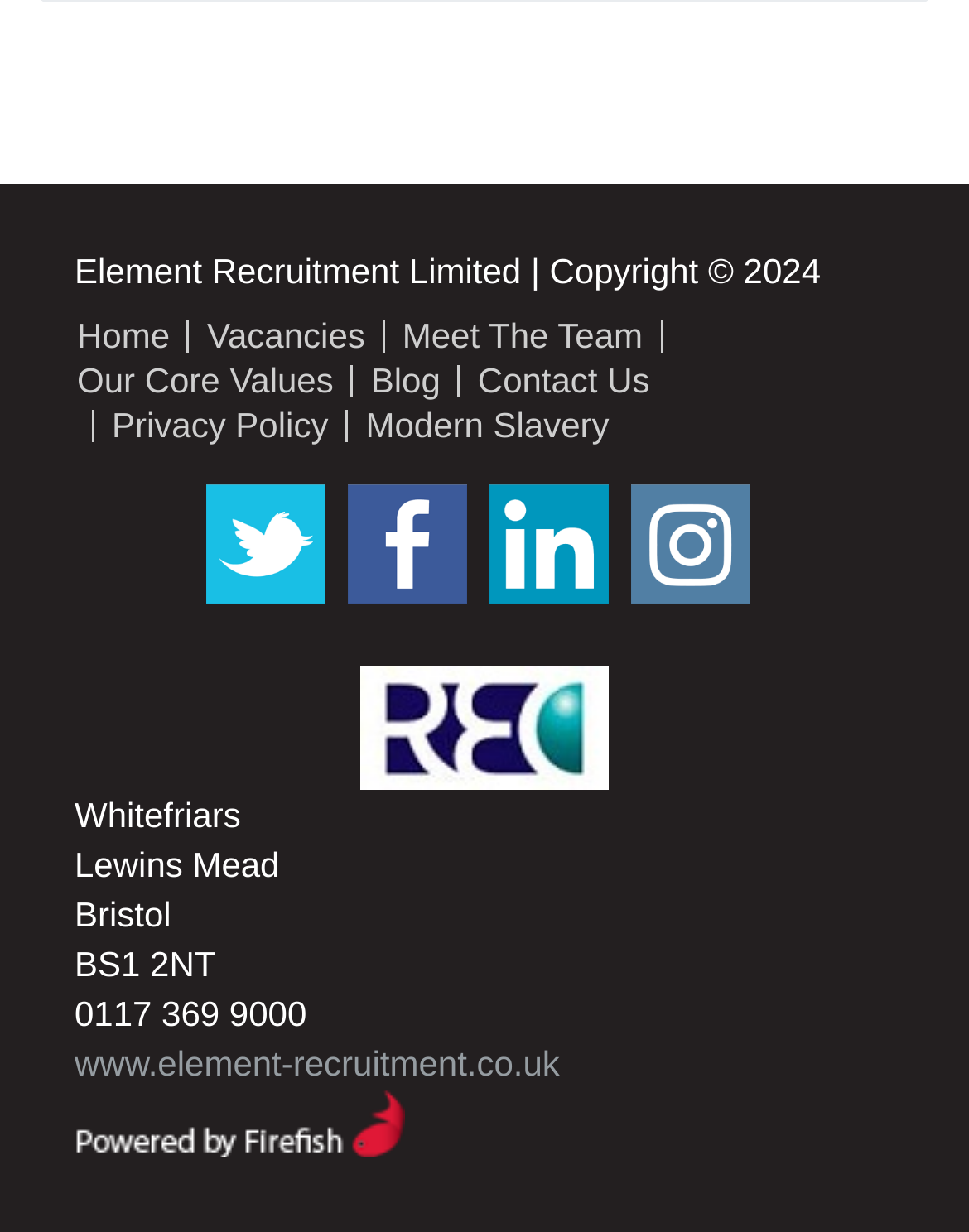Please identify the bounding box coordinates of the element's region that should be clicked to execute the following instruction: "Visit Vacancies". The bounding box coordinates must be four float numbers between 0 and 1, i.e., [left, top, right, bottom].

[0.214, 0.256, 0.377, 0.289]